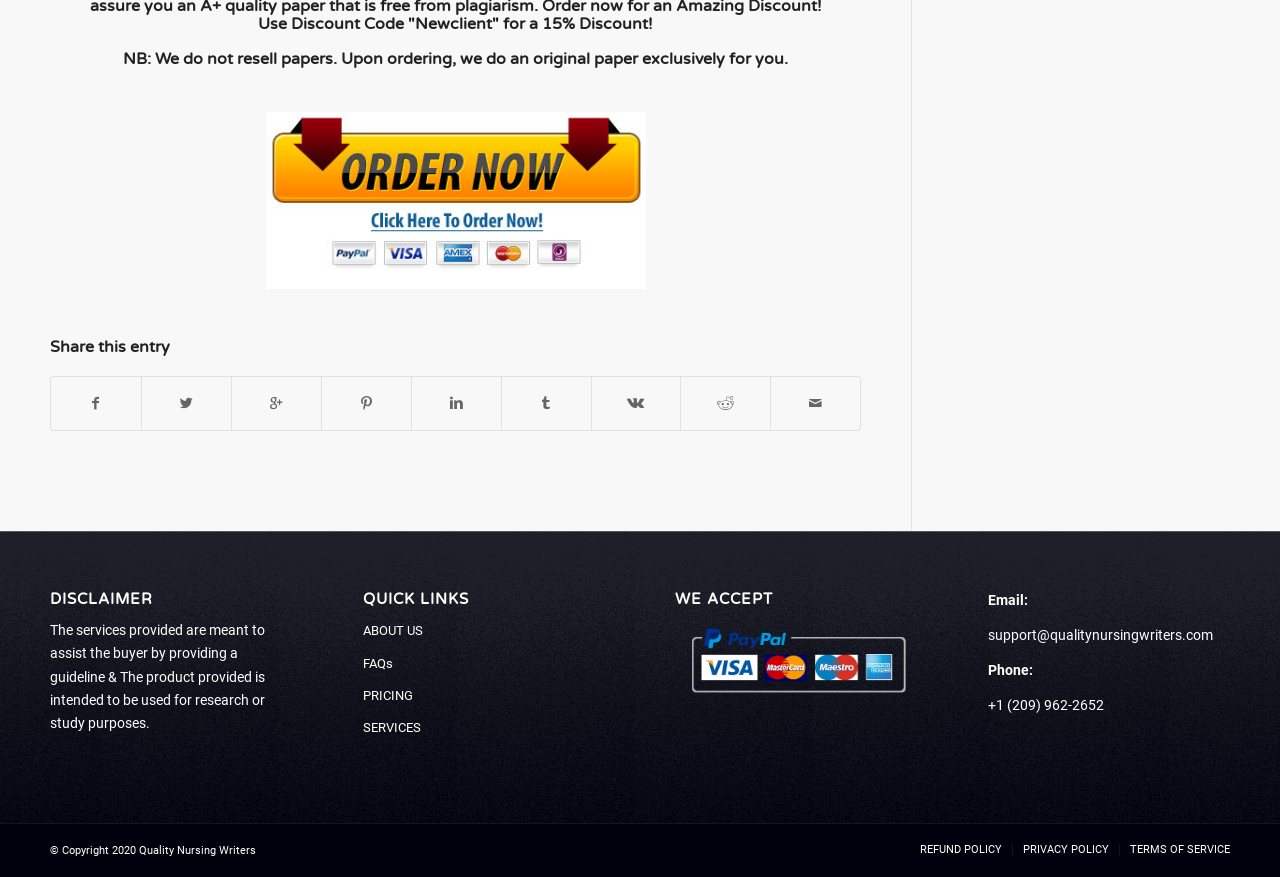Using the given description, provide the bounding box coordinates formatted as (top-left x, top-left y, bottom-right x, bottom-right y), with all values being floating point numbers between 0 and 1. Description: REFUND POLICY

[0.719, 0.962, 0.783, 0.976]